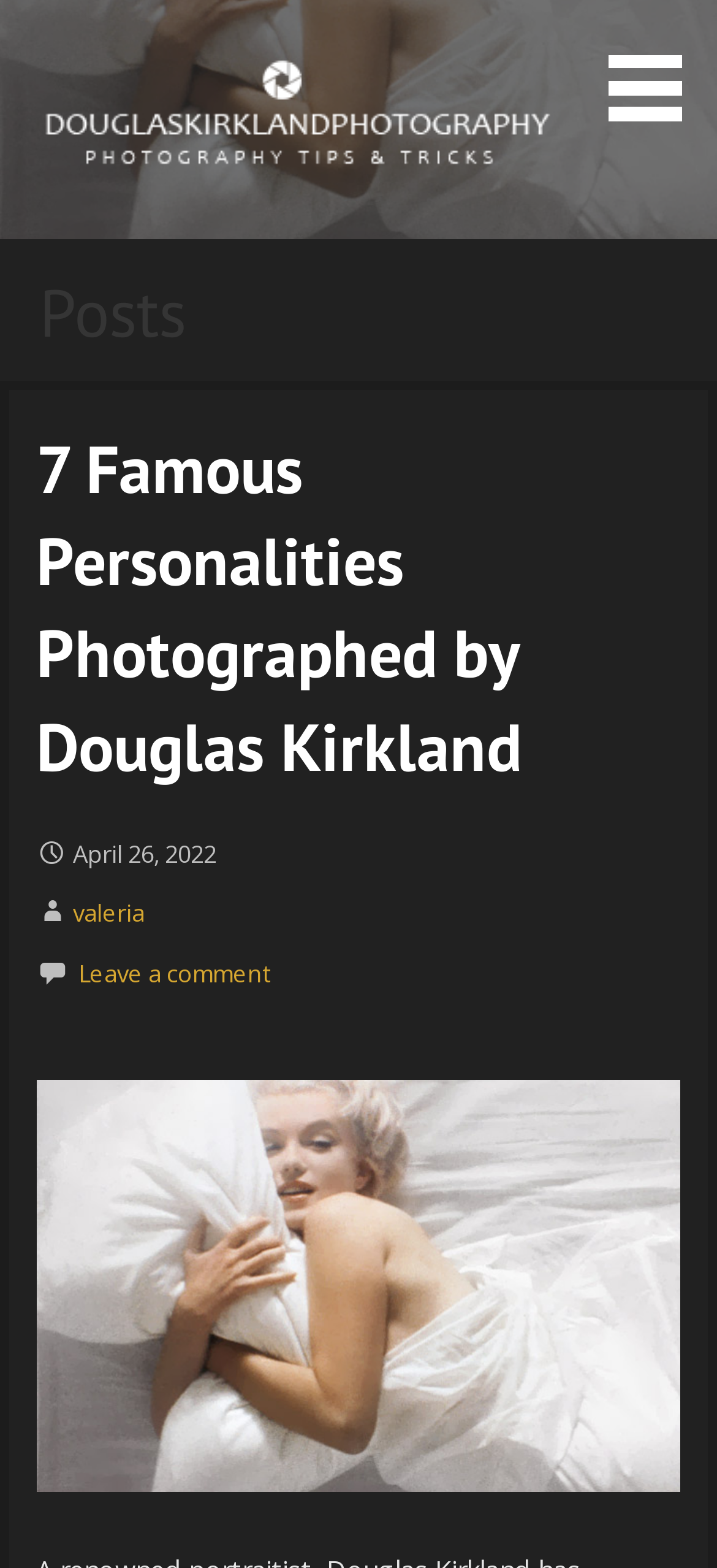Explain the webpage's design and content in an elaborate manner.

The webpage is about the renowned portraitist Douglas Kirkland, showcasing 7 famous personalities he has photographed. At the top-left corner, there is a link to skip to the content. Below it, there is a logo of "douglaskirklandphotography.com" with a link to the website. To the right of the logo, there is a text "Photography Tips & Tricks". 

On the top-right corner, there is a button with no label. Below the logo and the text, there is a heading "Posts" that spans almost the entire width of the page. Under the "Posts" heading, there is a subheading "7 Famous Personalities Photographed by Douglas Kirkland" that takes up most of the page width. 

Below the subheading, there is a text "April 26, 2022" indicating the date of the post. To the right of the date, there are two links: "valeria" and "Leave a comment". Below these links, there is a figure that takes up most of the page width, likely an image related to the post.